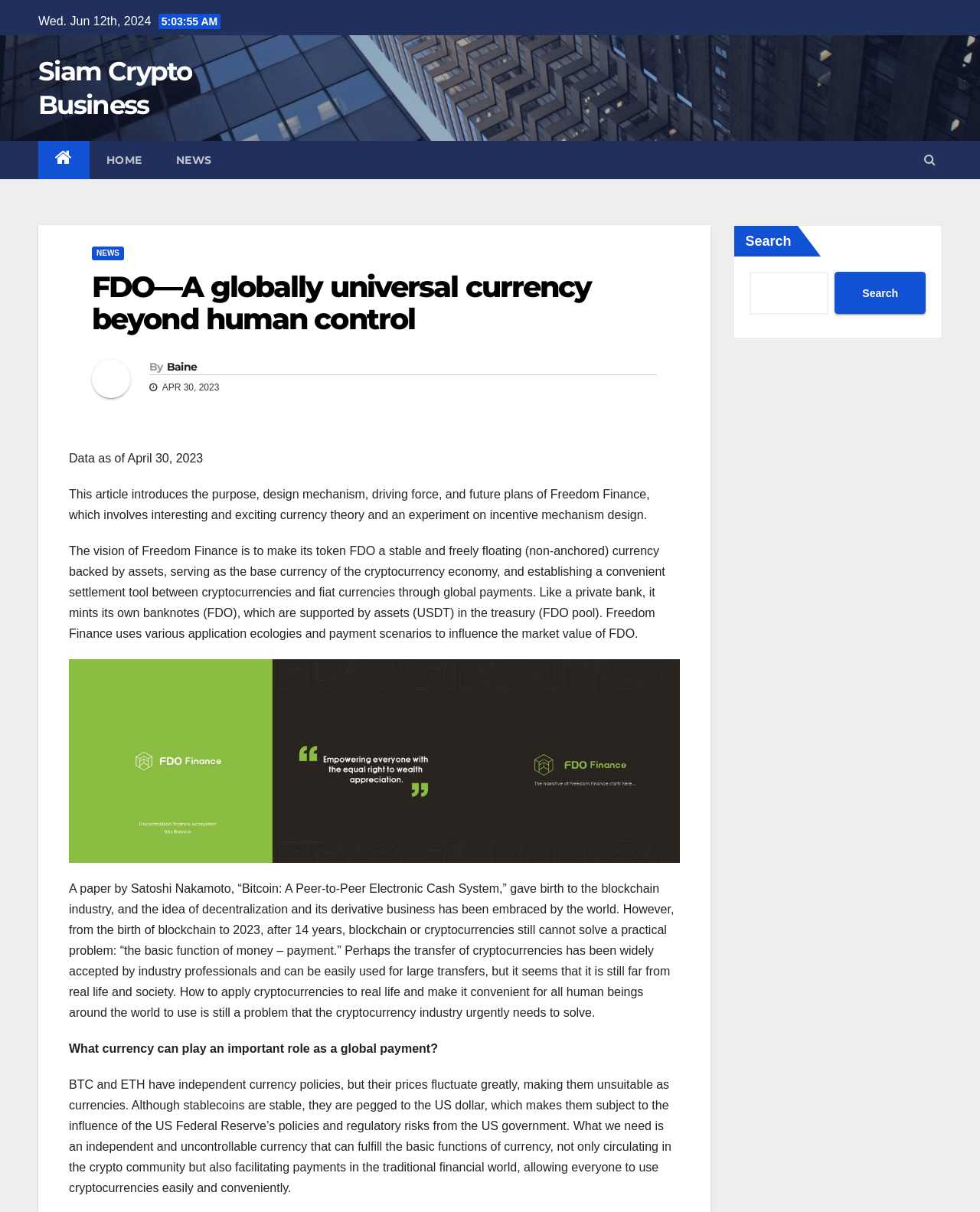What is the name of the business mentioned on the webpage?
Provide a detailed and well-explained answer to the question.

The name of the business is mentioned as 'Siam Crypto Business', which is also the title of the webpage and appears as a heading and a link on the webpage.